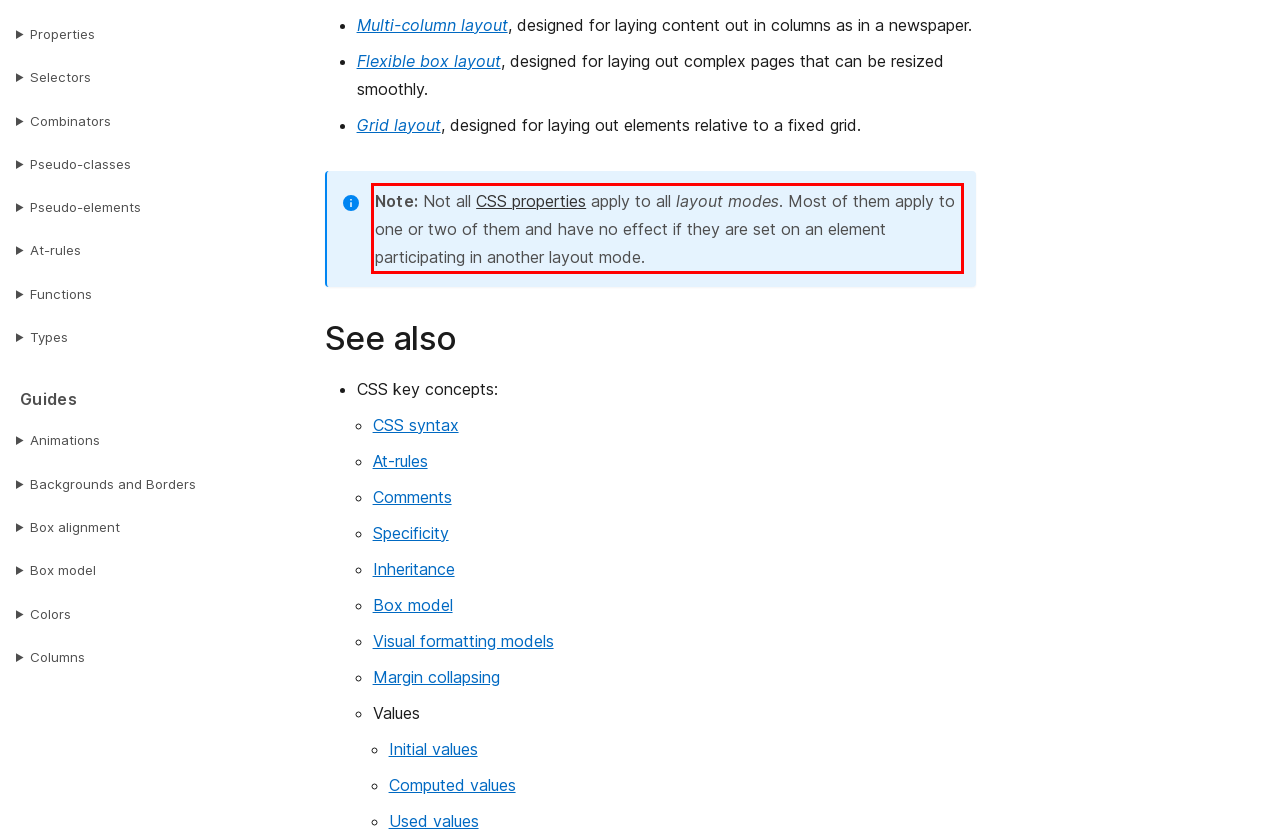With the provided screenshot of a webpage, locate the red bounding box and perform OCR to extract the text content inside it.

Note: Not all CSS properties apply to all layout modes. Most of them apply to one or two of them and have no effect if they are set on an element participating in another layout mode.